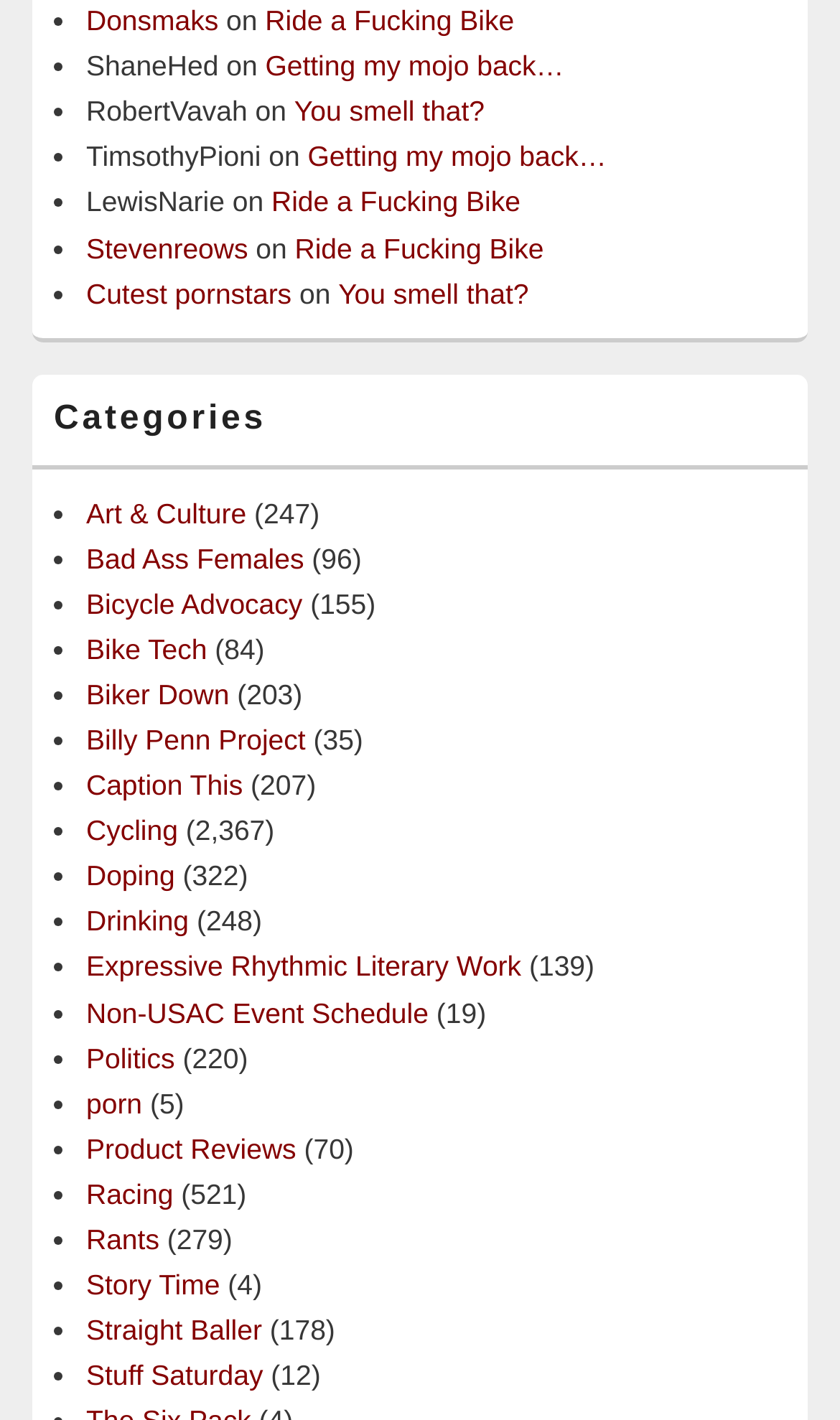From the element description: "Pyae Soe", extract the bounding box coordinates of the UI element. The coordinates should be expressed as four float numbers between 0 and 1, in the order [left, top, right, bottom].

None